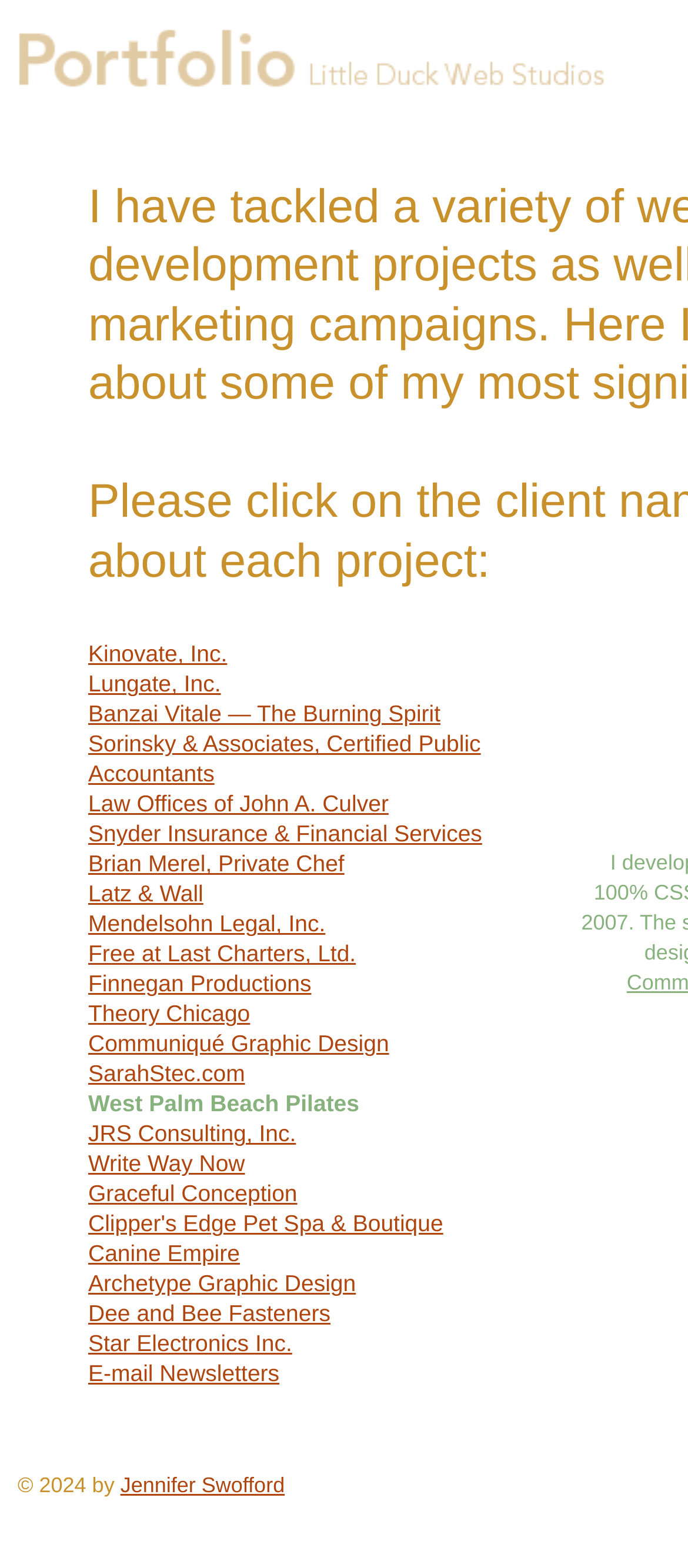Show the bounding box coordinates for the HTML element described as: "Brian Merel, Private Chef".

[0.128, 0.542, 0.501, 0.559]